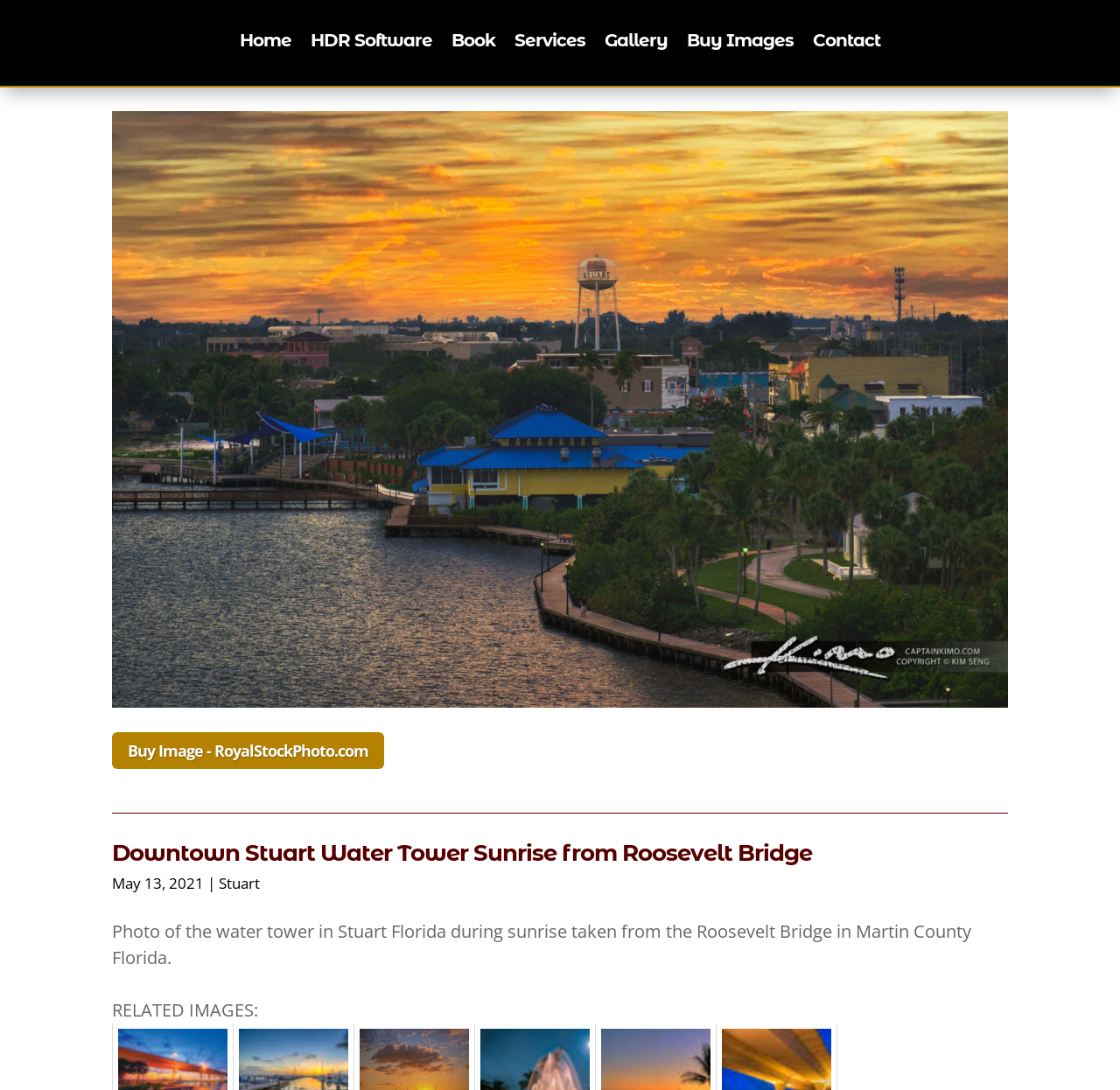Determine the bounding box coordinates of the clickable region to follow the instruction: "buy this image".

[0.1, 0.672, 0.343, 0.705]